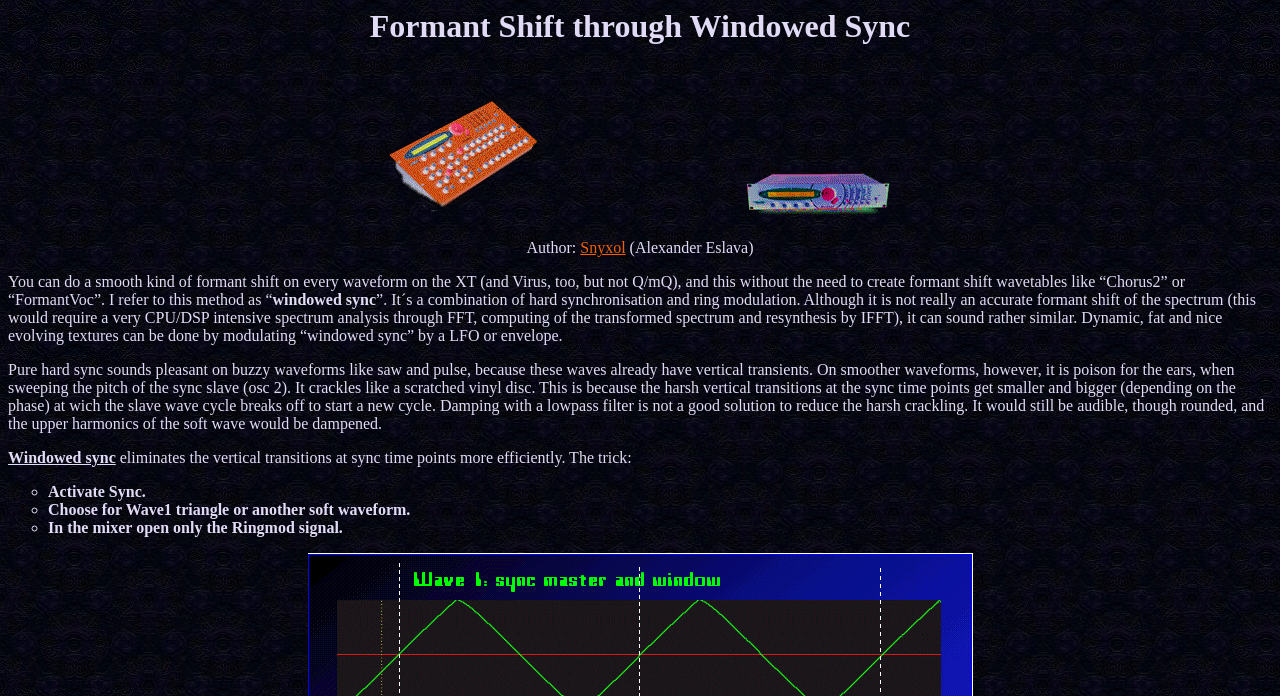What is the purpose of windowed sync?
Give a one-word or short-phrase answer derived from the screenshot.

Formant shift